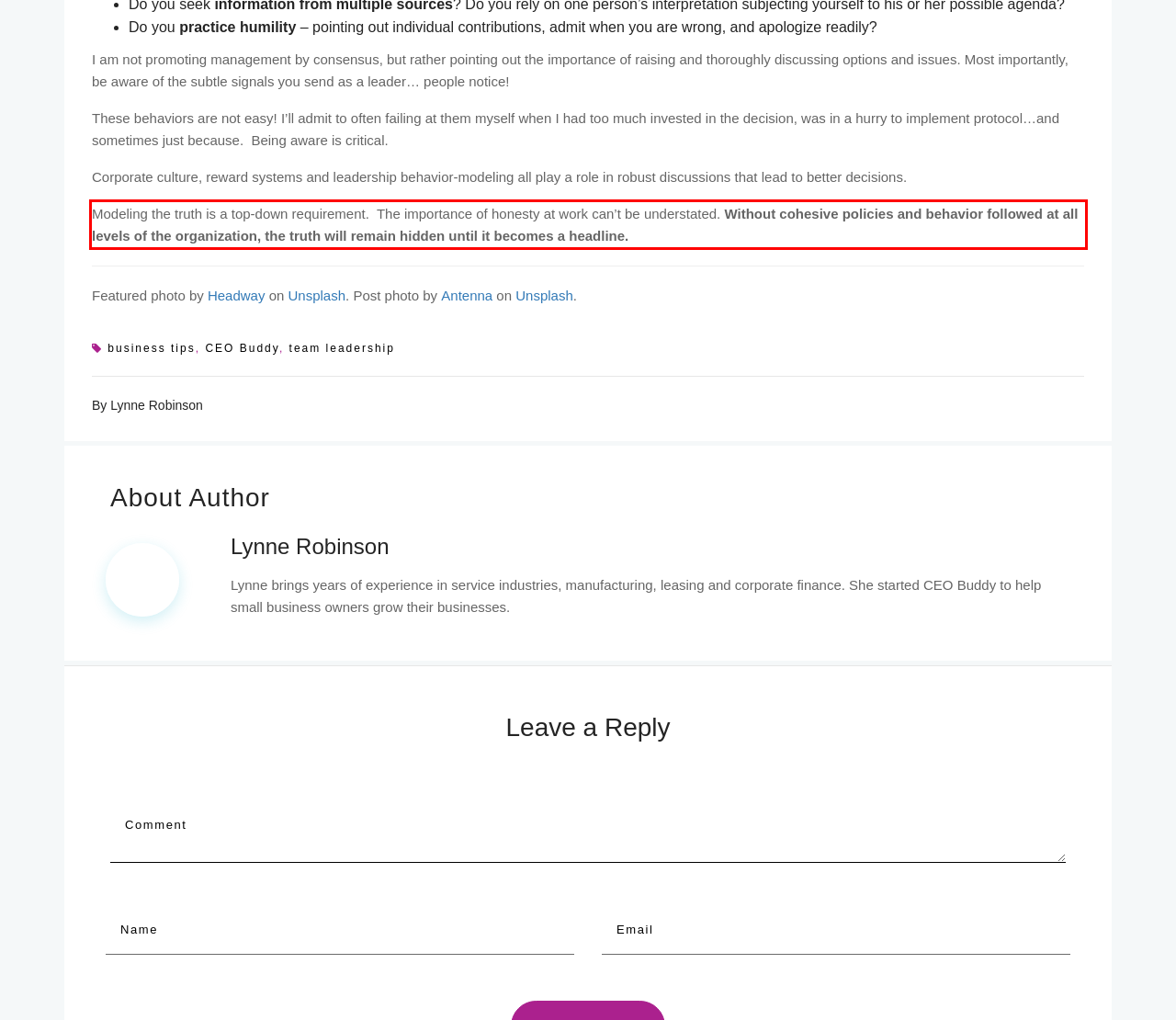Examine the webpage screenshot, find the red bounding box, and extract the text content within this marked area.

Modeling the truth is a top-down requirement. The importance of honesty at work can’t be understated. Without cohesive policies and behavior followed at all levels of the organization, the truth will remain hidden until it becomes a headline.